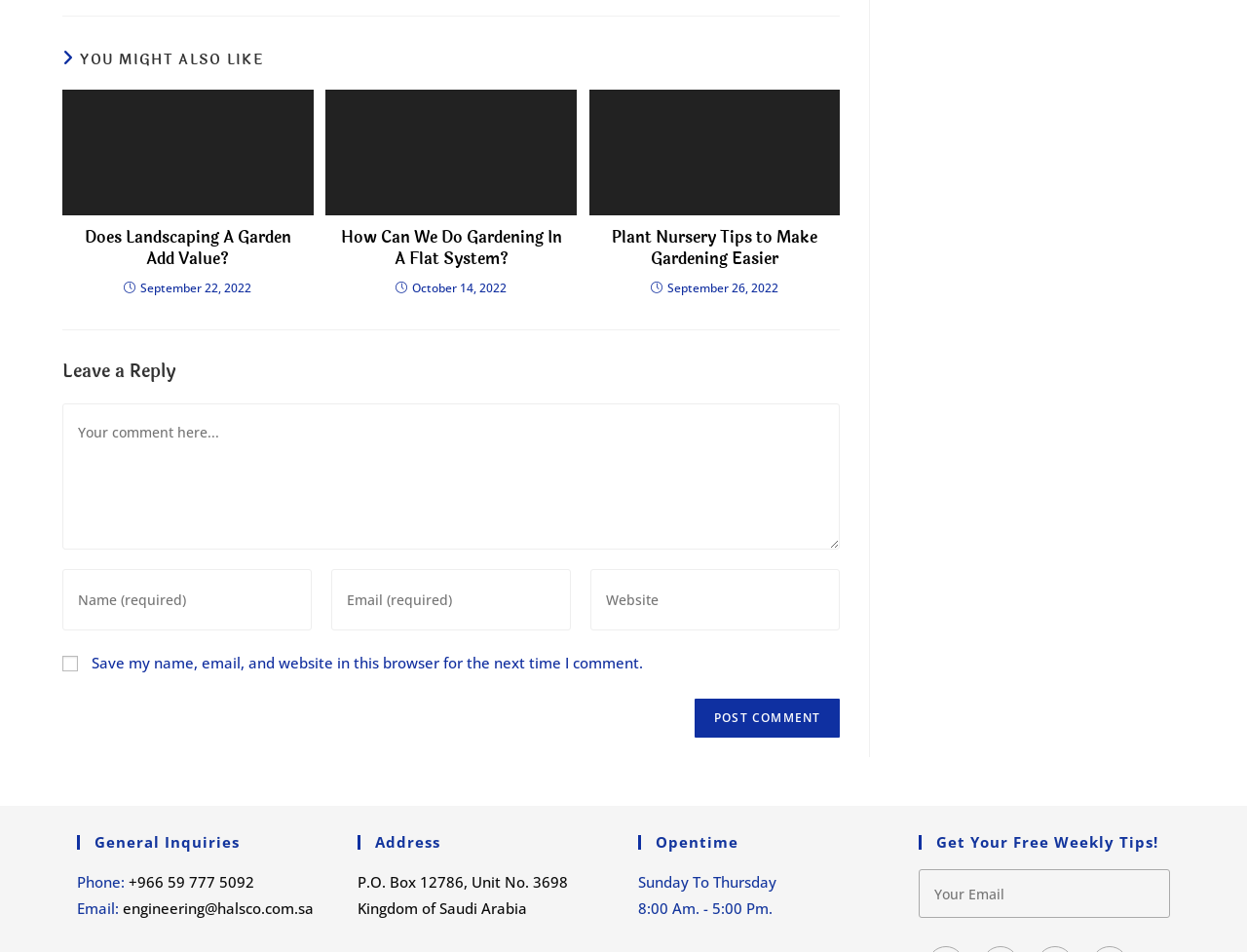Identify the bounding box coordinates of the area you need to click to perform the following instruction: "Go to the 'Blog' page".

None